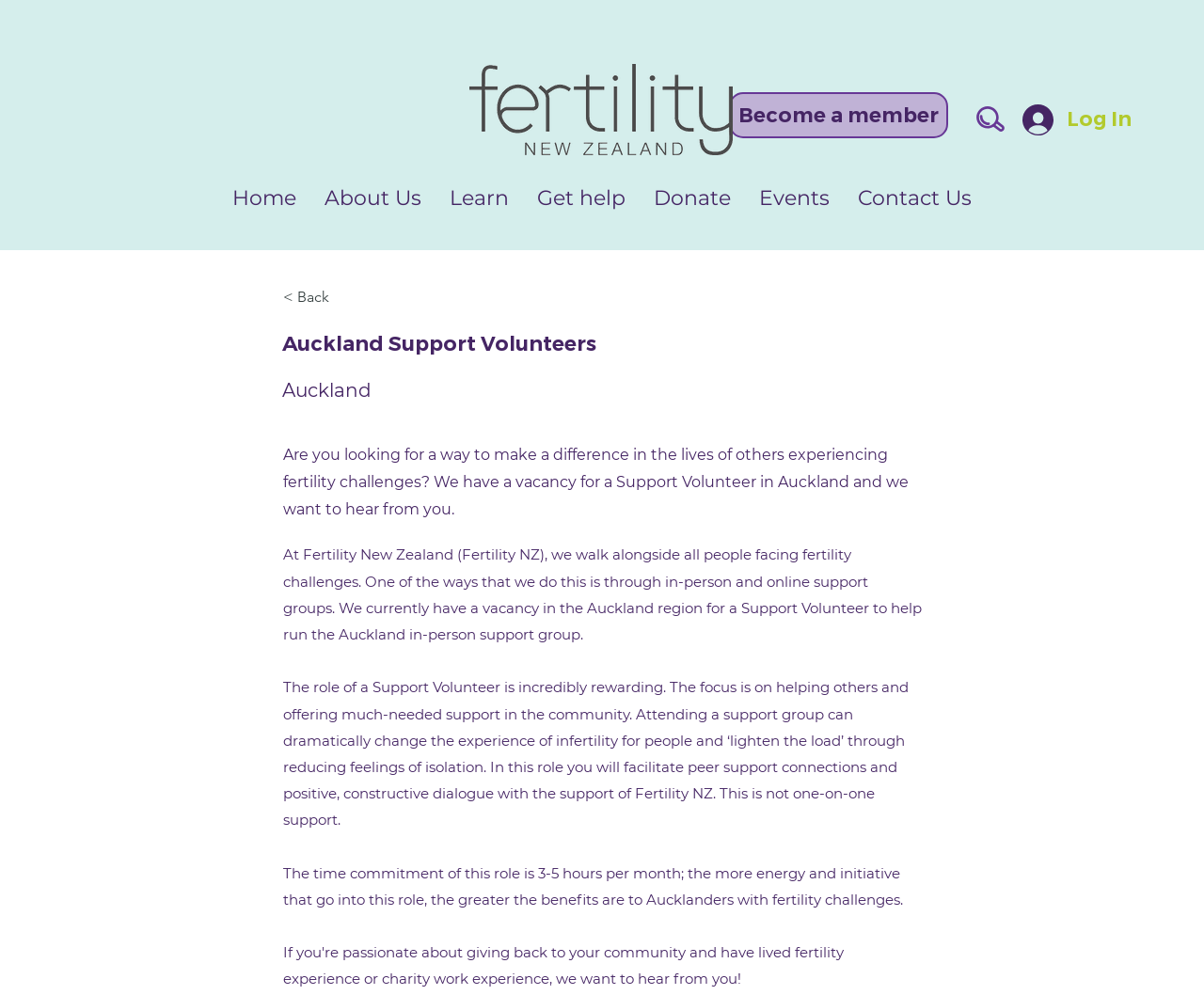Can you pinpoint the bounding box coordinates for the clickable element required for this instruction: "Search with the magnifier"? The coordinates should be four float numbers between 0 and 1, i.e., [left, top, right, bottom].

[0.811, 0.107, 0.834, 0.132]